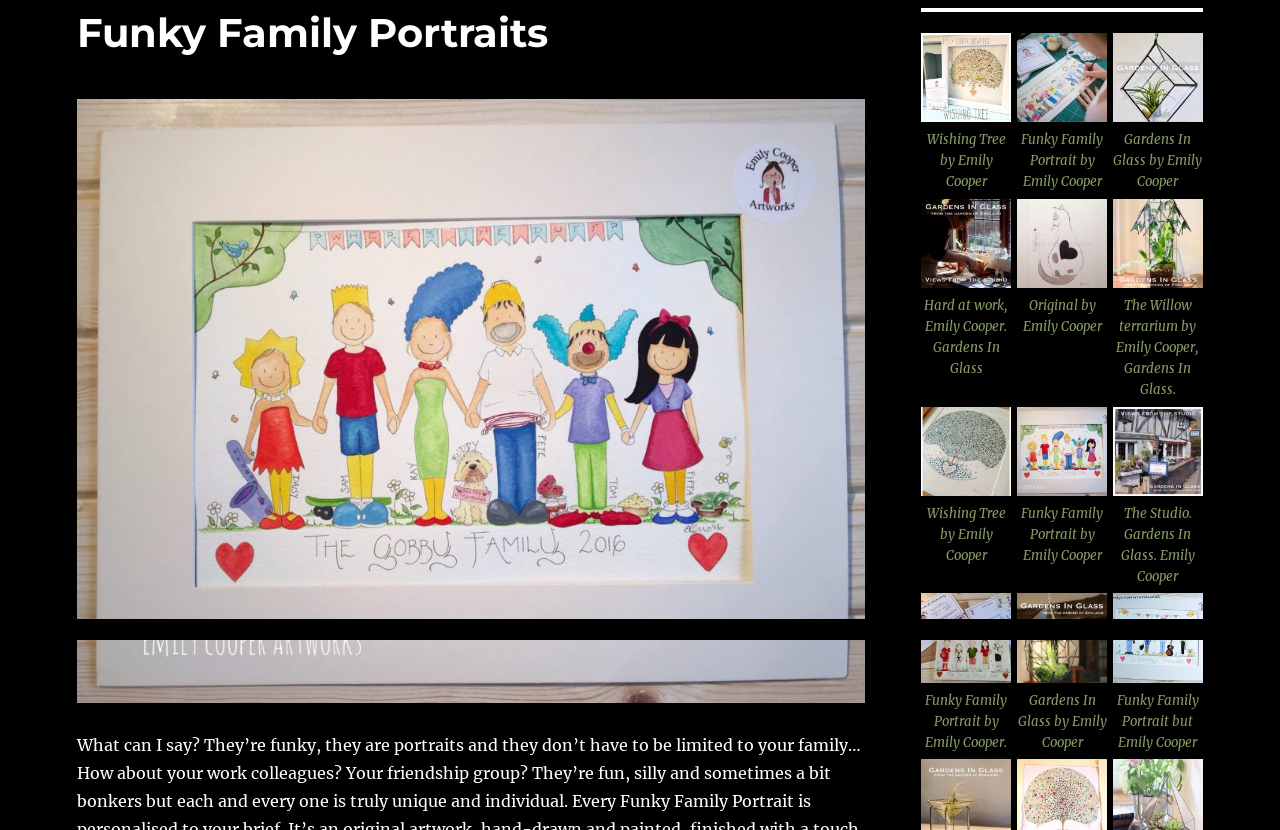For the element described, predict the bounding box coordinates as (top-left x, top-left y, bottom-right x, bottom-right y). All values should be between 0 and 1. Element description: aria-describedby="gallery-1-284"

[0.795, 0.282, 0.865, 0.302]